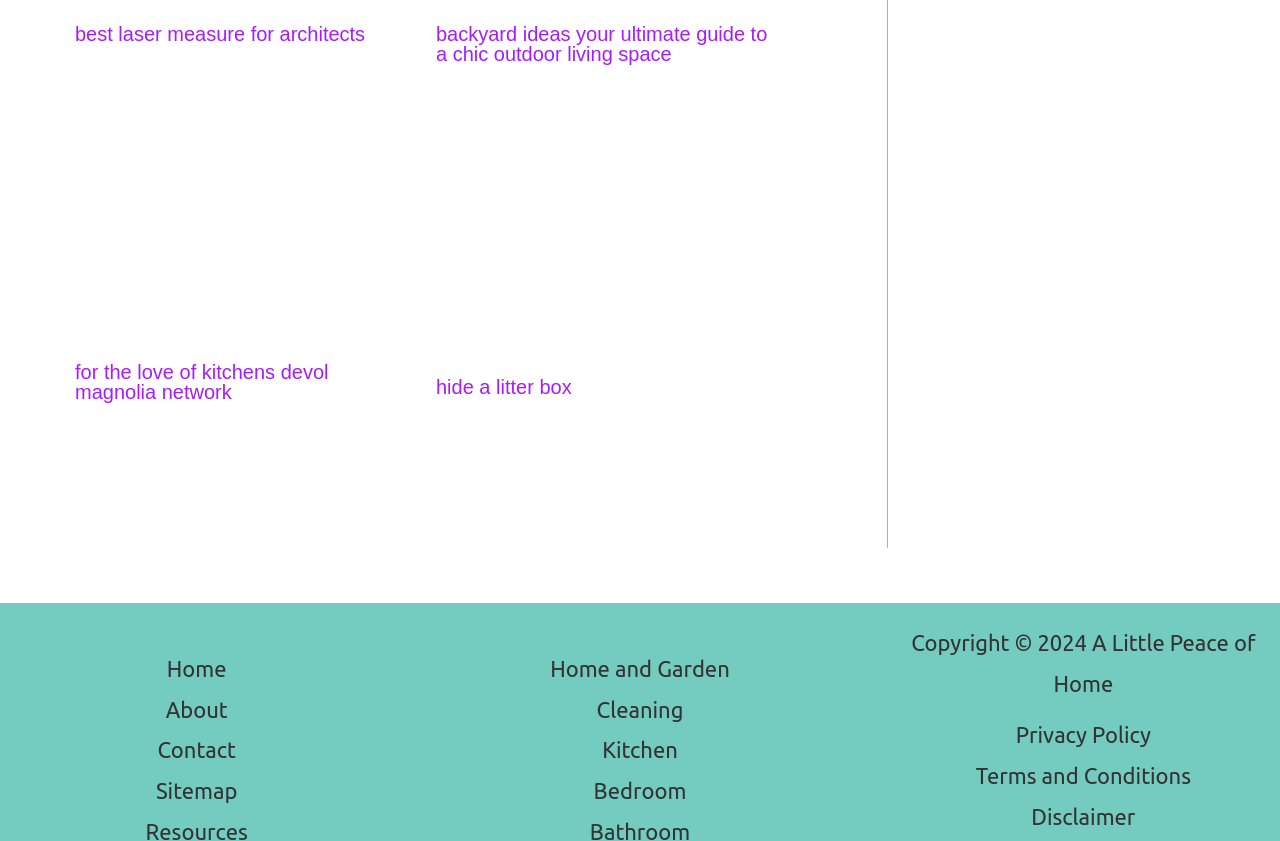Locate the bounding box coordinates of the segment that needs to be clicked to meet this instruction: "Go to Home page".

[0.13, 0.771, 0.177, 0.82]